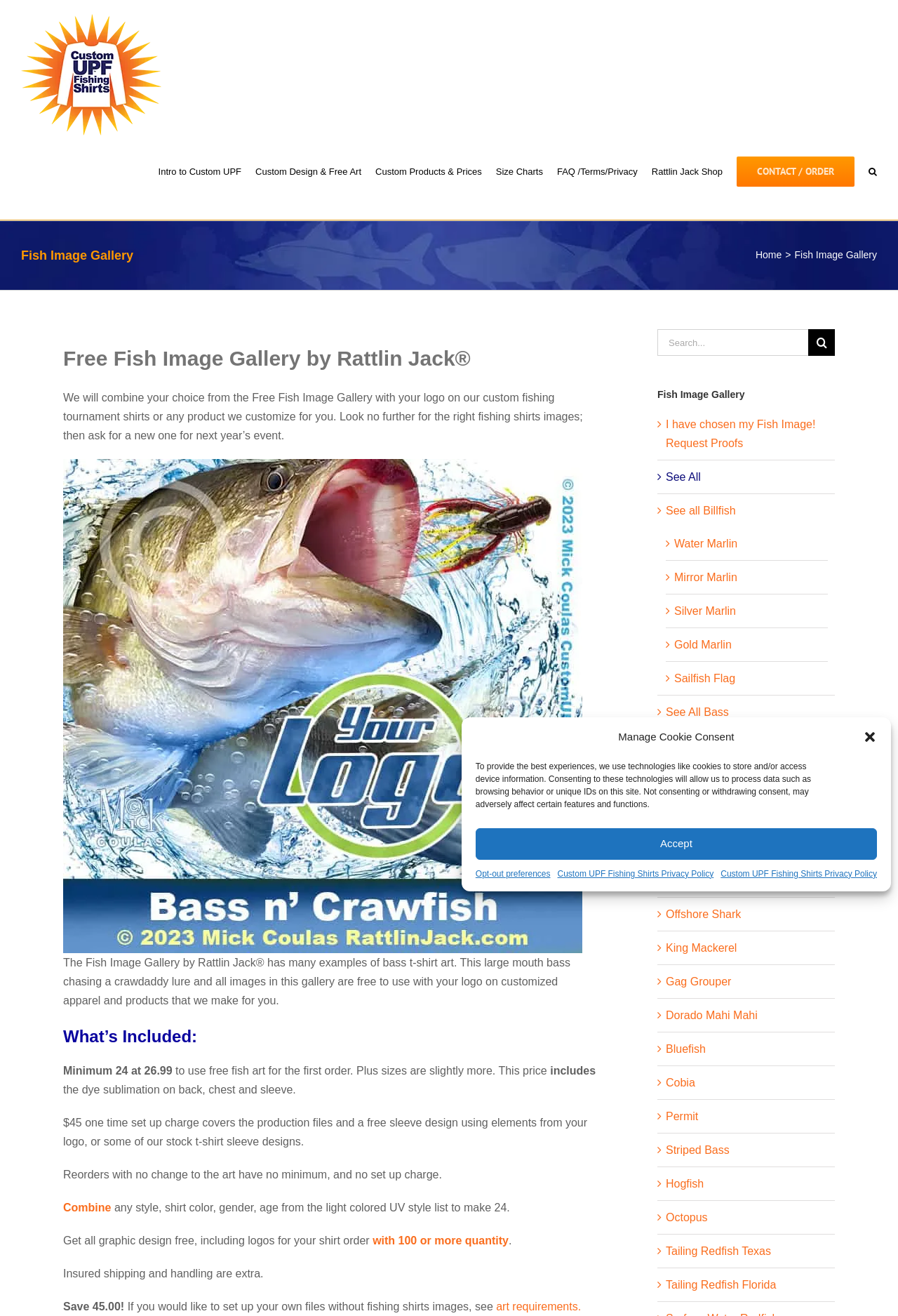Identify the bounding box coordinates of the region that should be clicked to execute the following instruction: "Search for fish images".

[0.732, 0.25, 0.93, 0.27]